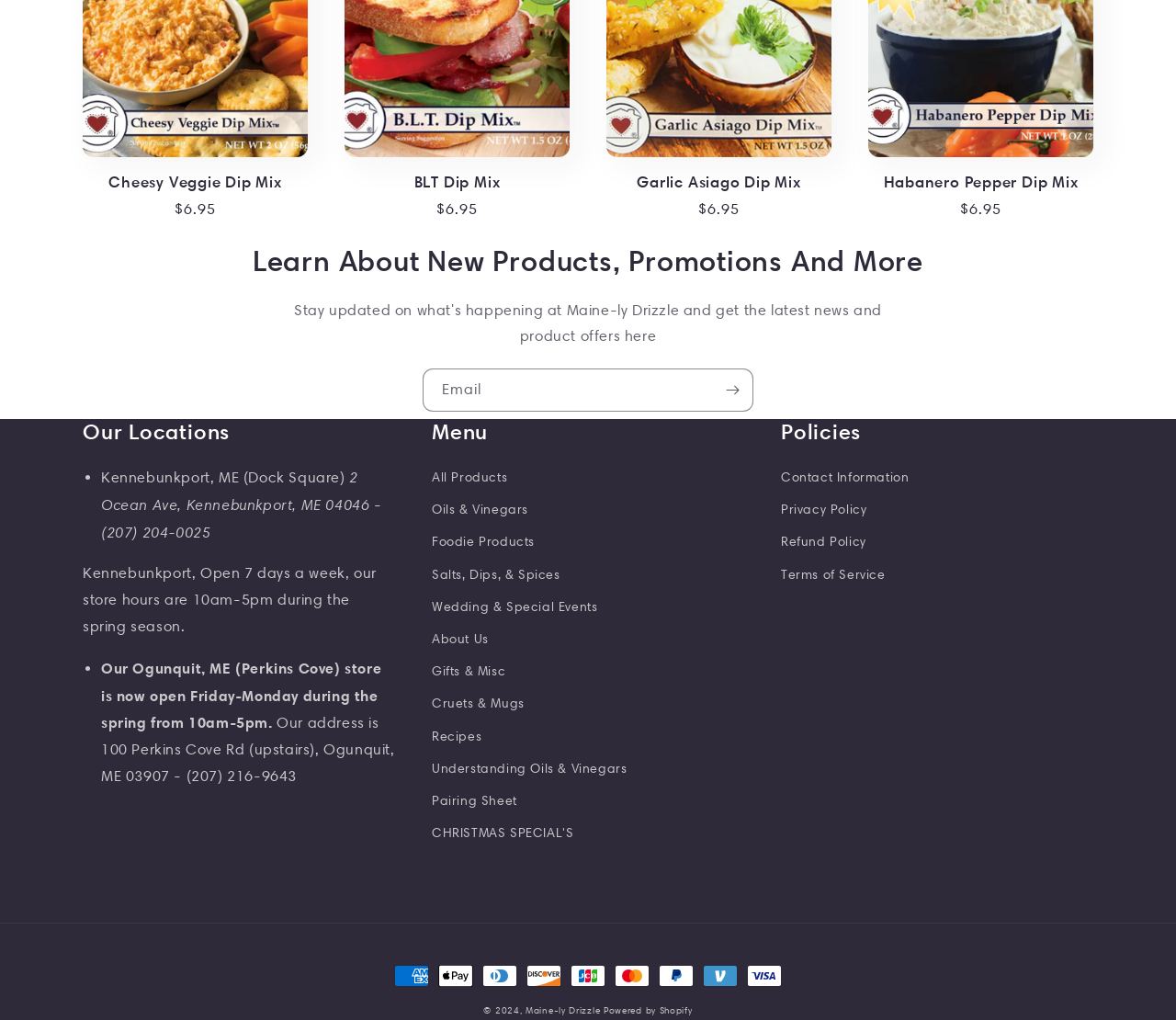Indicate the bounding box coordinates of the element that must be clicked to execute the instruction: "Explore All Products". The coordinates should be given as four float numbers between 0 and 1, i.e., [left, top, right, bottom].

[0.367, 0.457, 0.431, 0.484]